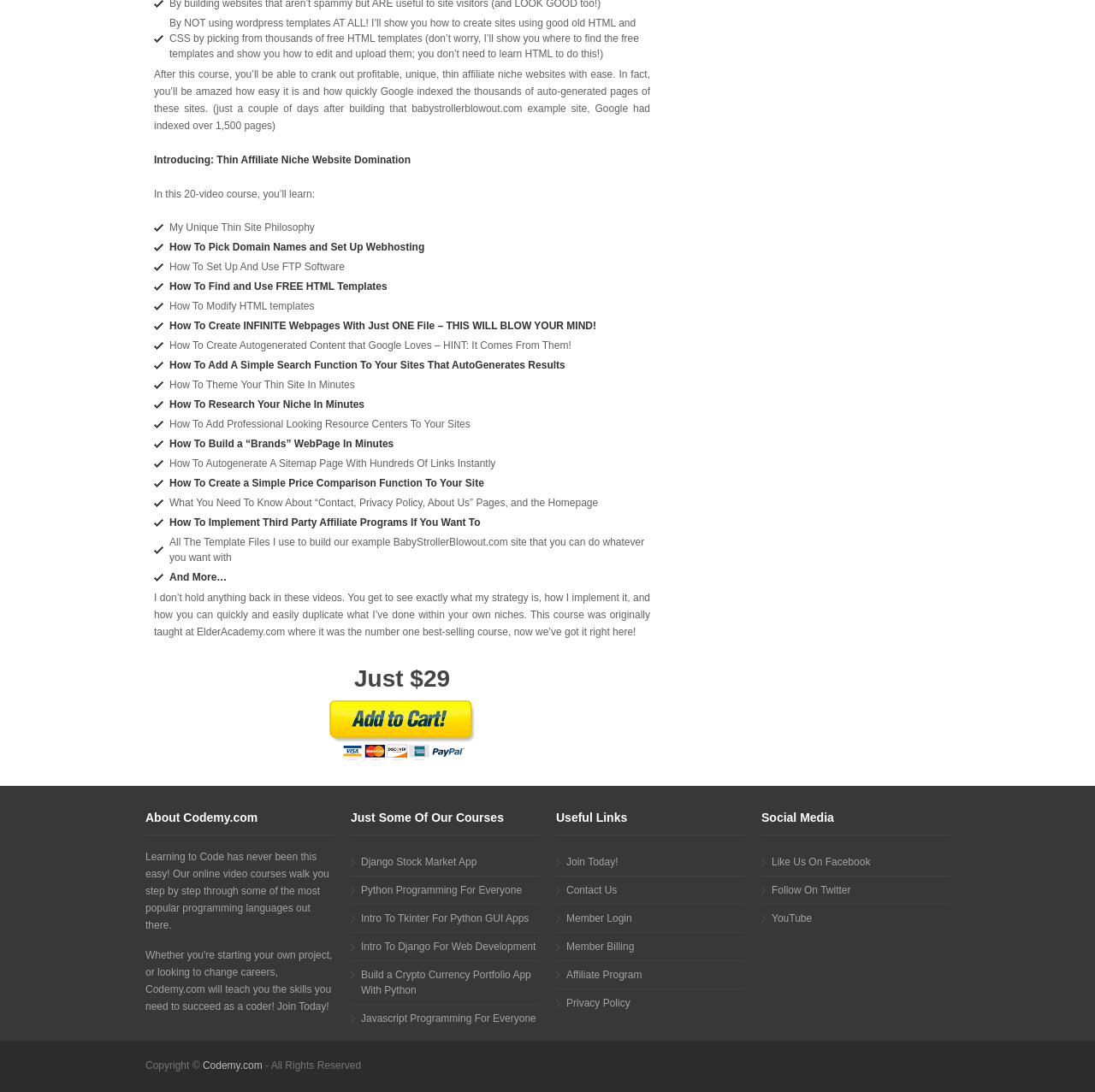What is the name of the website?
Kindly give a detailed and elaborate answer to the question.

The webpage has a heading 'About Codemy.com' and a copyright notice 'Copyright © Codemy.com', which indicates that the name of the website is Codemy.com.